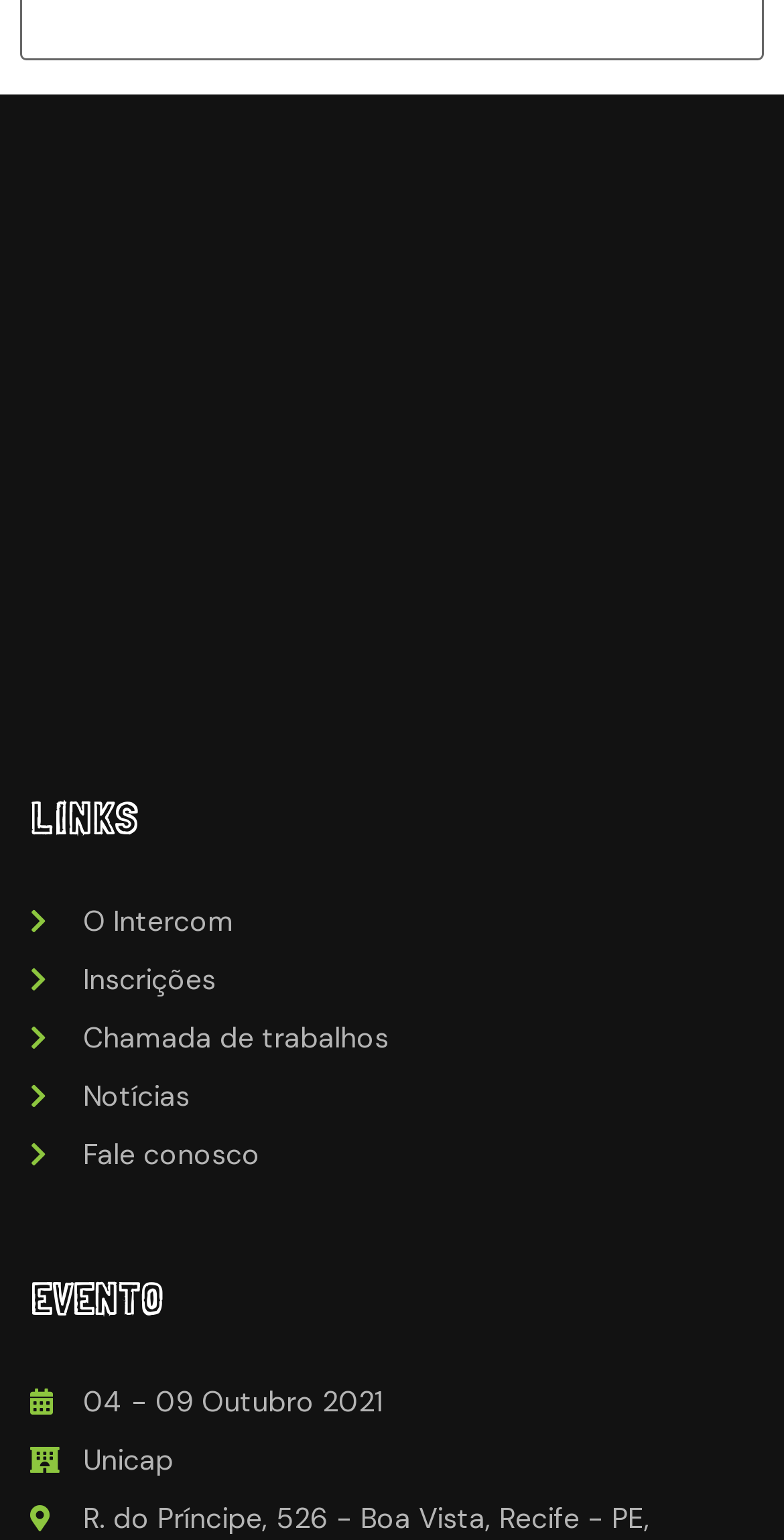Give a one-word or short phrase answer to this question: 
What is the purpose of the checkbox?

Save data for next comment